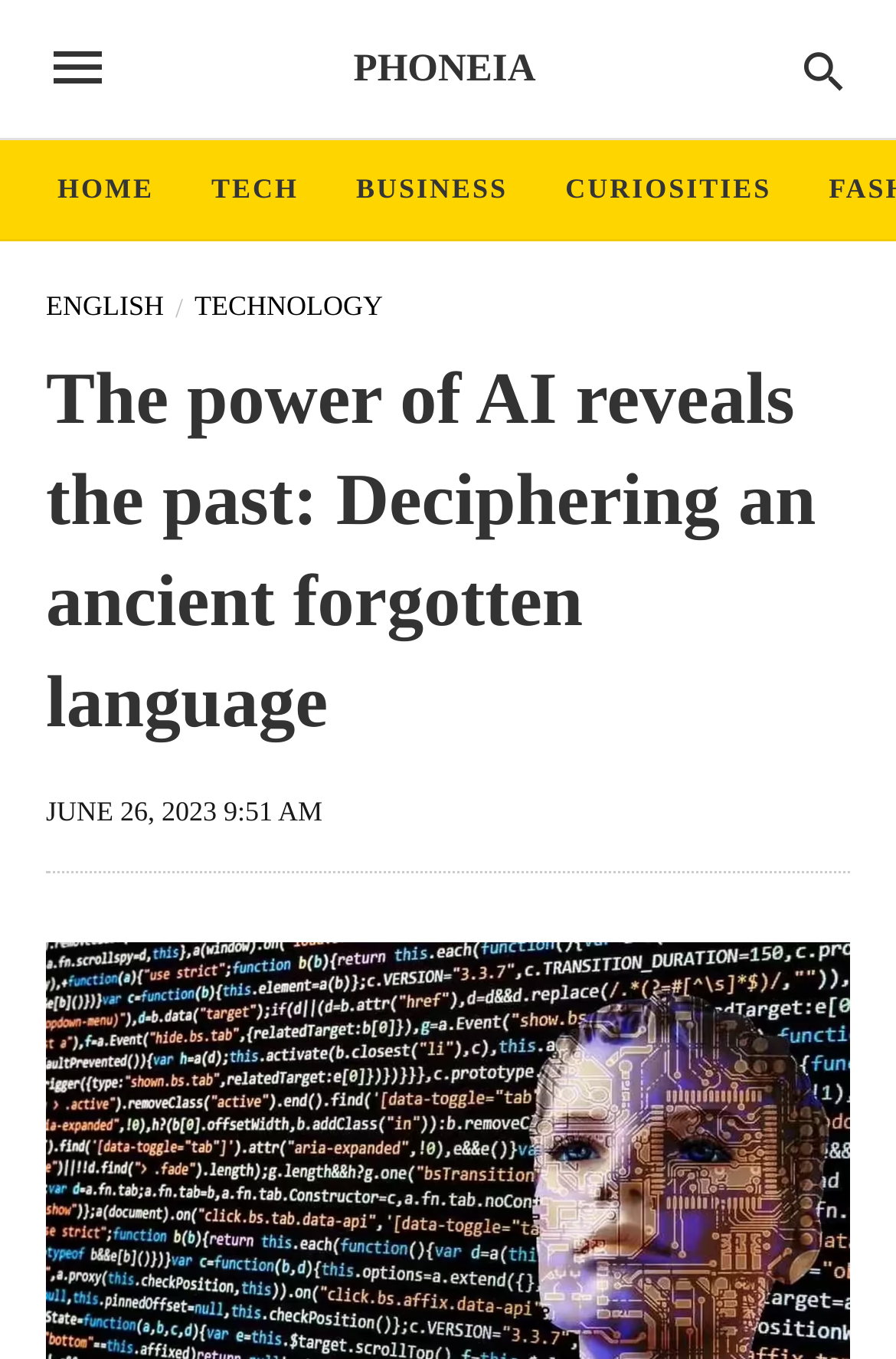Determine the bounding box of the UI element mentioned here: "BUSINESS". The coordinates must be in the format [left, top, right, bottom] with values ranging from 0 to 1.

[0.397, 0.101, 0.567, 0.176]